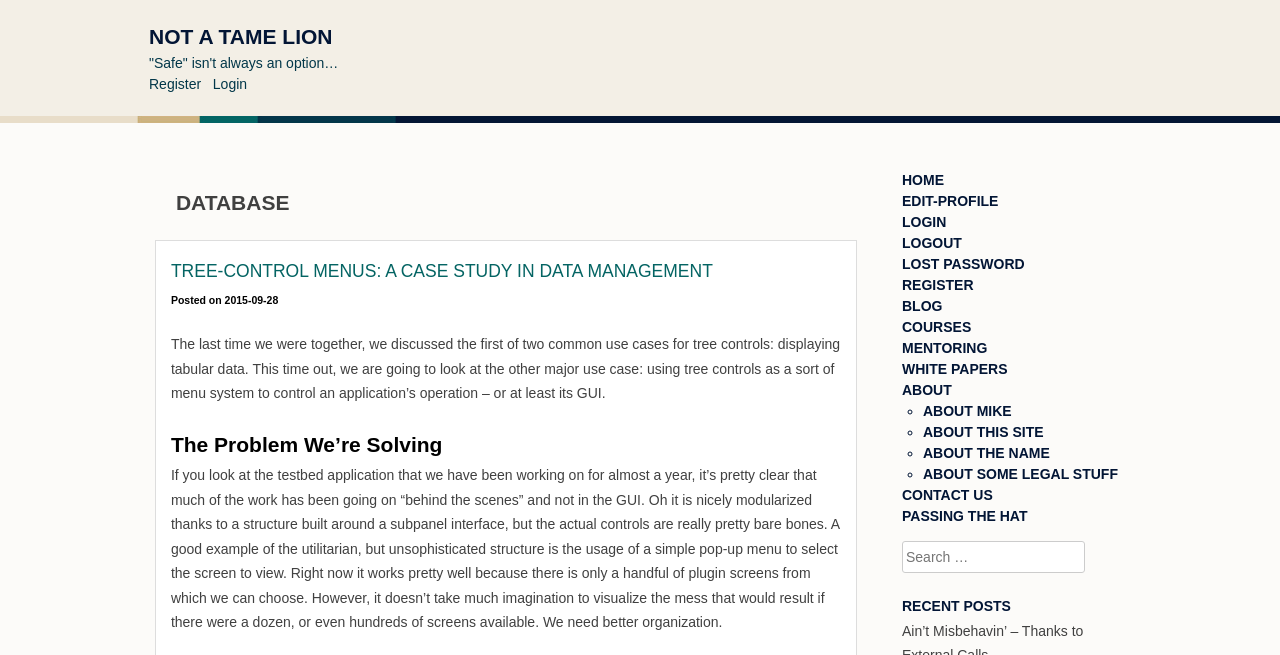Is there a search box on the webpage?
Please use the image to provide a one-word or short phrase answer.

Yes